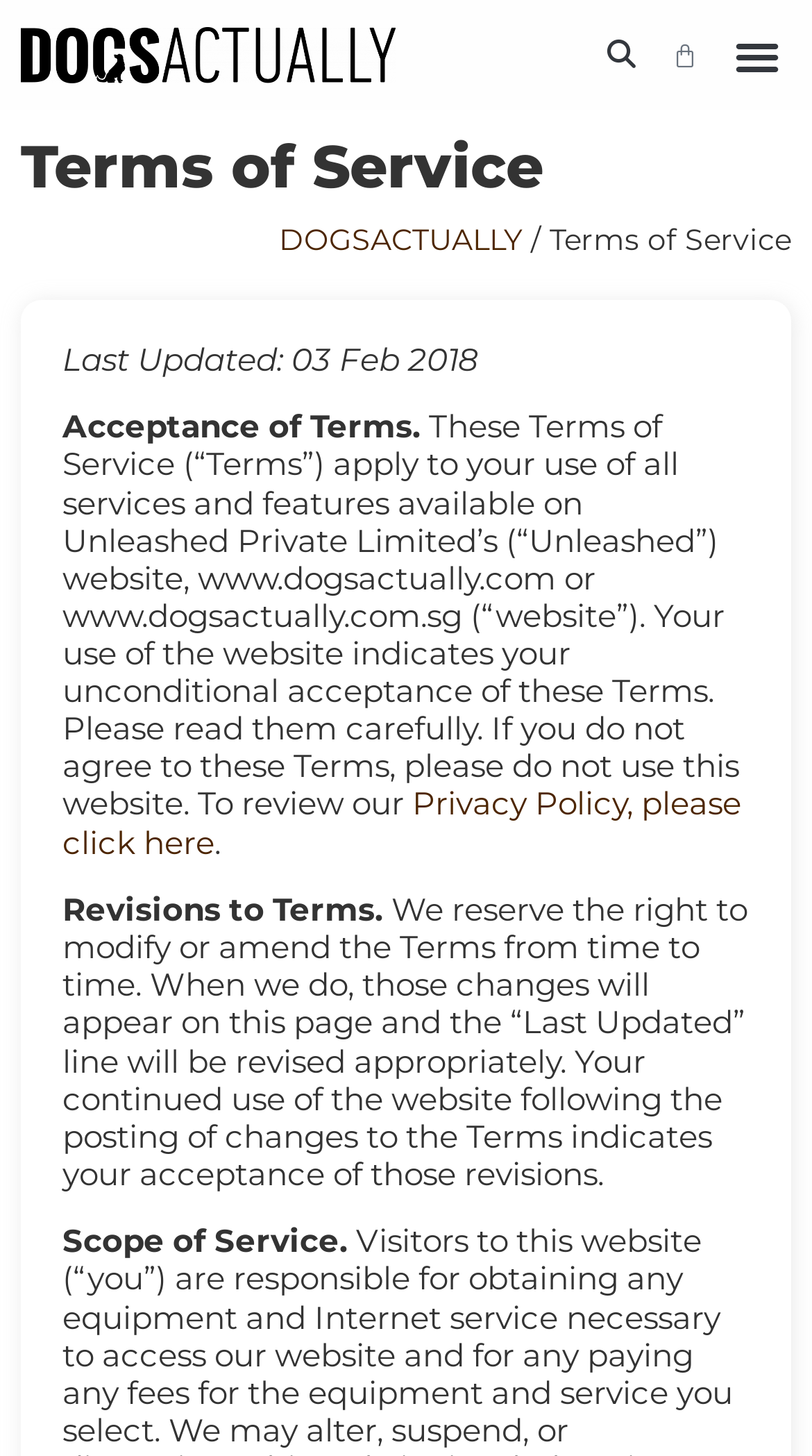What happens if you do not agree to the terms of service?
From the image, provide a succinct answer in one word or a short phrase.

You should not use the website